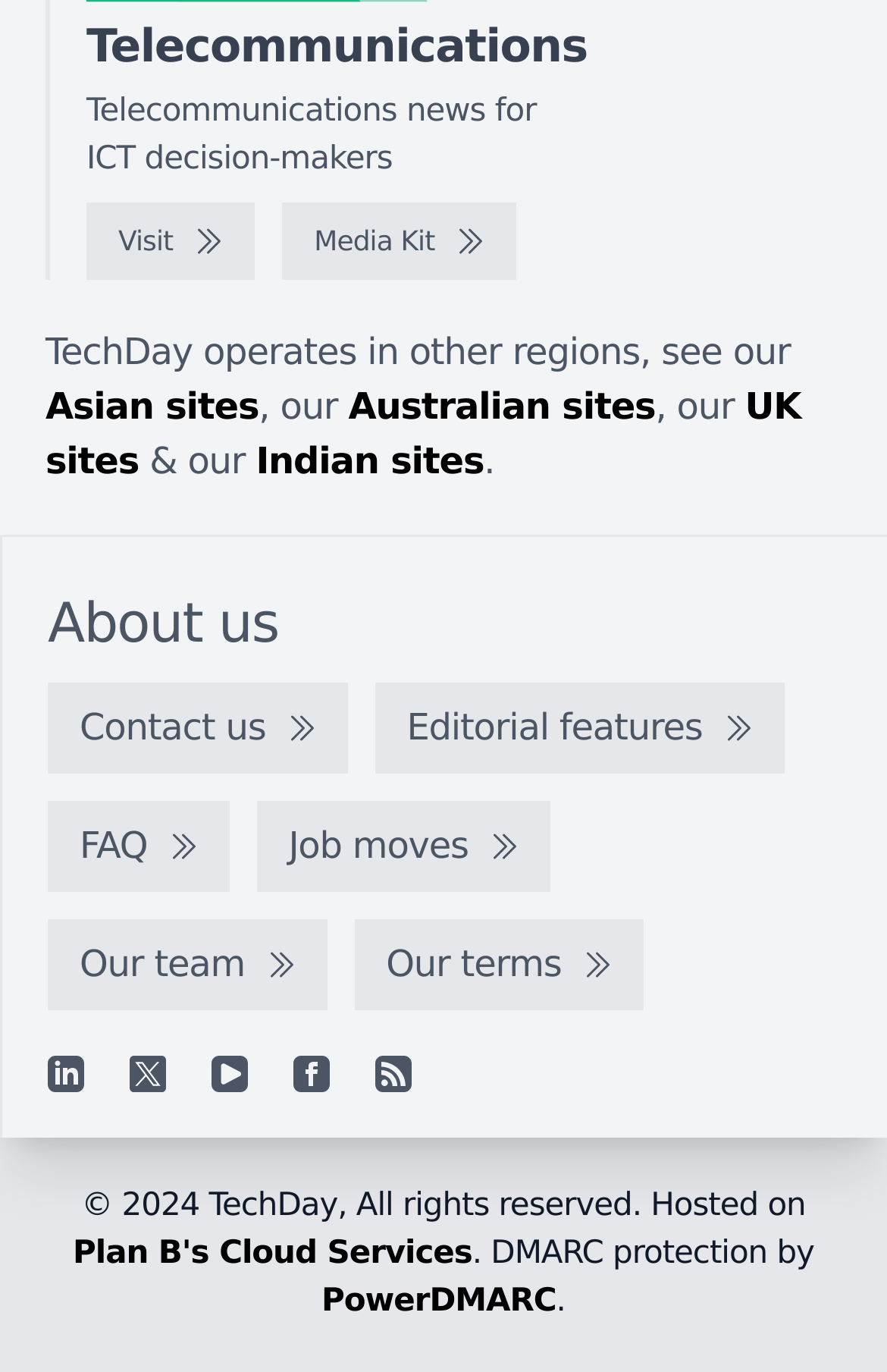Locate the bounding box coordinates of the clickable region necessary to complete the following instruction: "Check the media kit". Provide the coordinates in the format of four float numbers between 0 and 1, i.e., [left, top, right, bottom].

[0.318, 0.147, 0.582, 0.204]